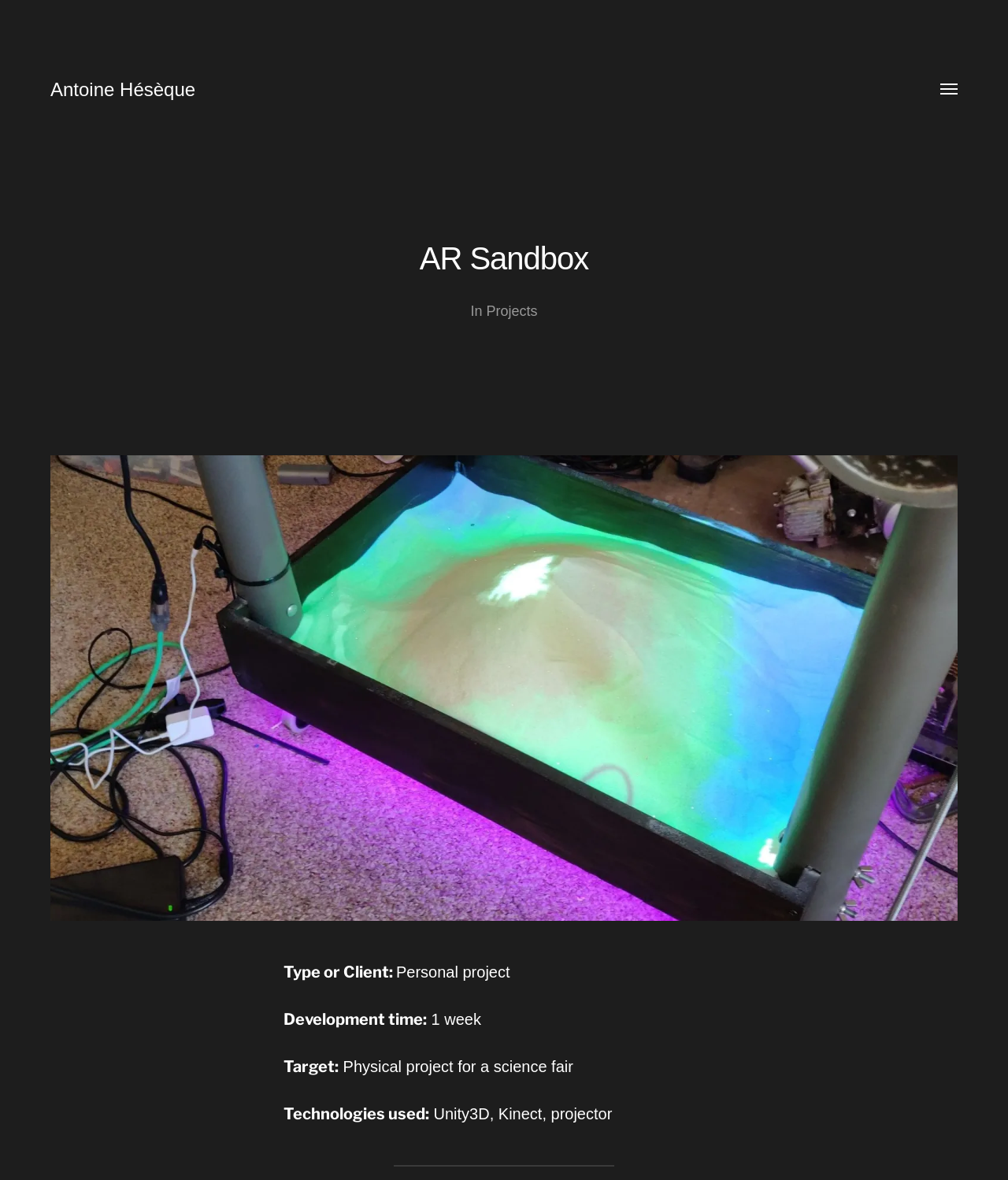Answer this question using a single word or a brief phrase:
What technologies were used in the project?

Unity3D, Kinect, projector